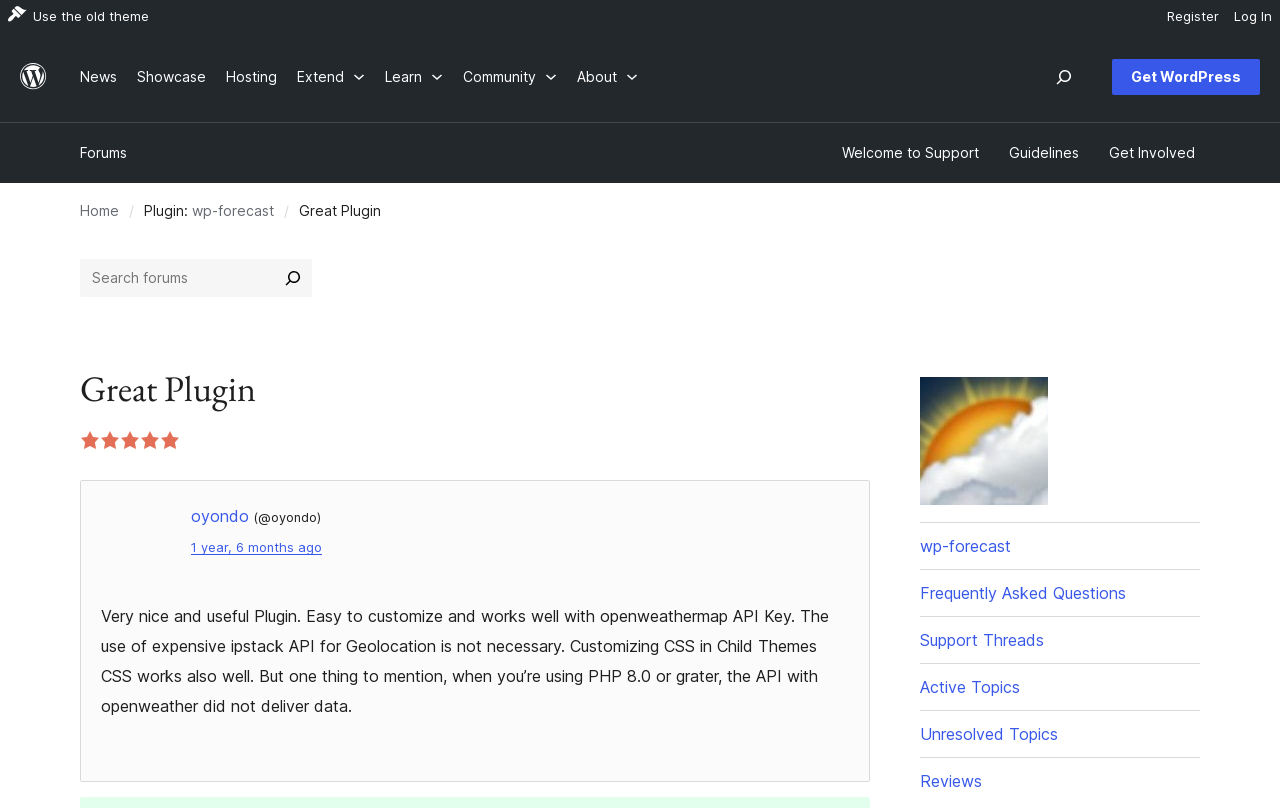Please provide the bounding box coordinates for the element that needs to be clicked to perform the instruction: "Log in to the website". The coordinates must consist of four float numbers between 0 and 1, formatted as [left, top, right, bottom].

[0.959, 0.0, 1.0, 0.04]